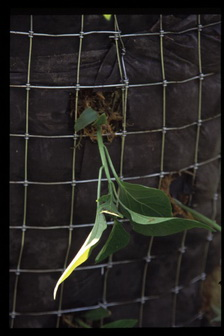What is the benefit of using a vertical growing method?
Please answer the question with a single word or phrase, referencing the image.

Efficient use of space